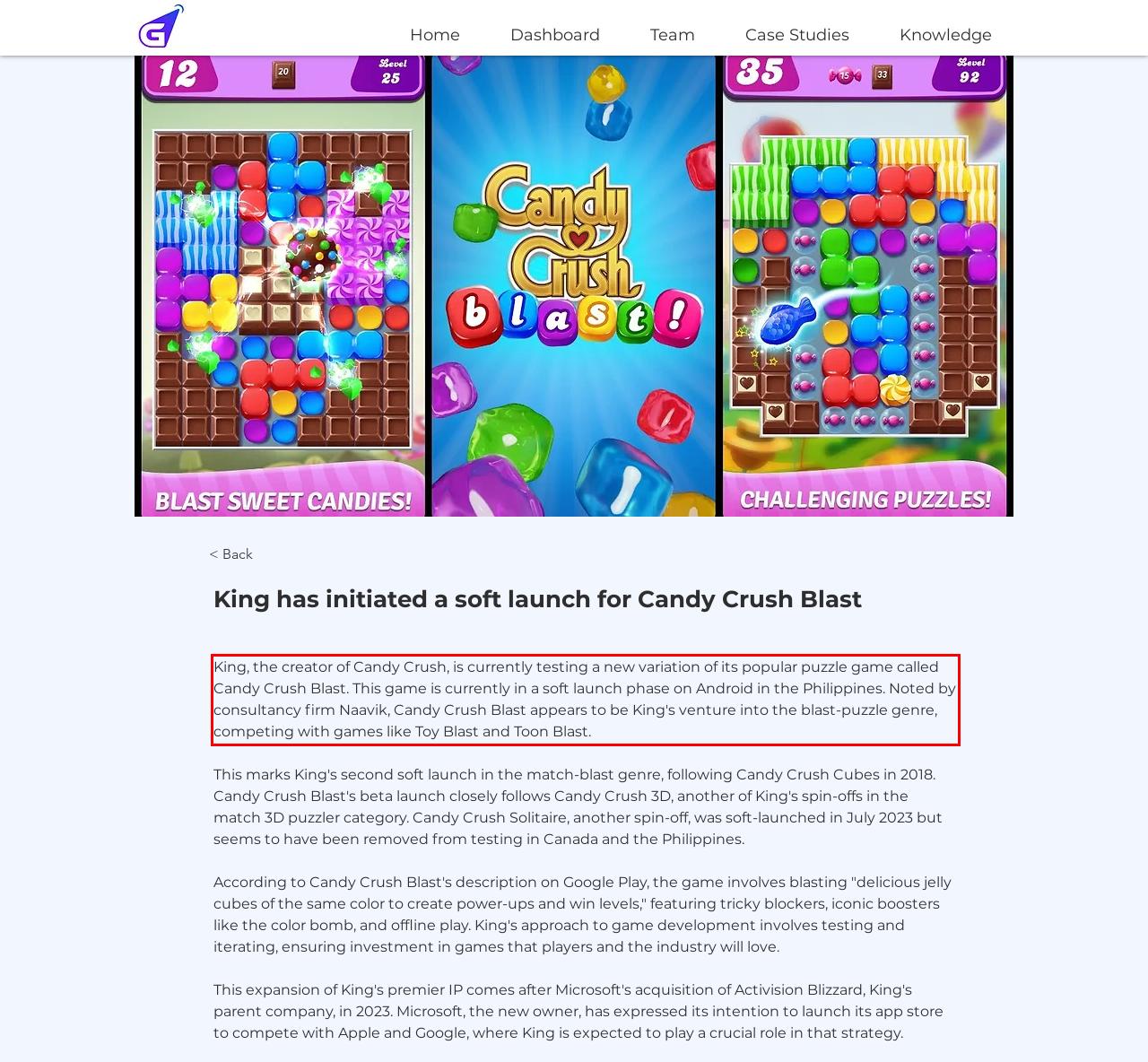Please examine the webpage screenshot and extract the text within the red bounding box using OCR.

King, the creator of Candy Crush, is currently testing a new variation of its popular puzzle game called Candy Crush Blast. This game is currently in a soft launch phase on Android in the Philippines. Noted by consultancy firm Naavik, Candy Crush Blast appears to be King's venture into the blast-puzzle genre, competing with games like Toy Blast and Toon Blast.